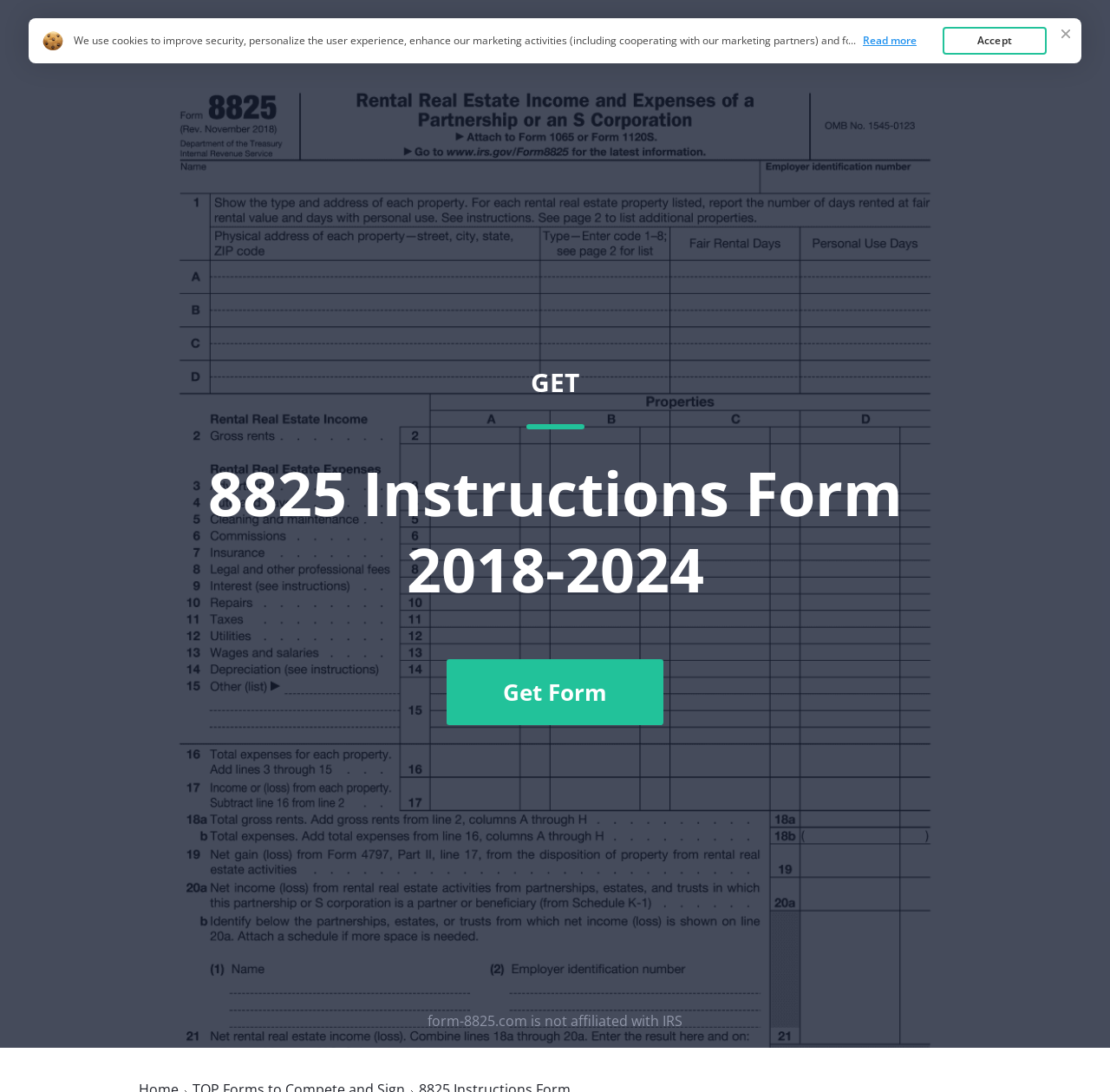Provide a thorough and detailed response to the question by examining the image: 
What are the main sections of the website?

The links 'Home' and 'Top Forms' at the top of the webpage suggest that these are the main sections of the website, providing access to different forms and resources.